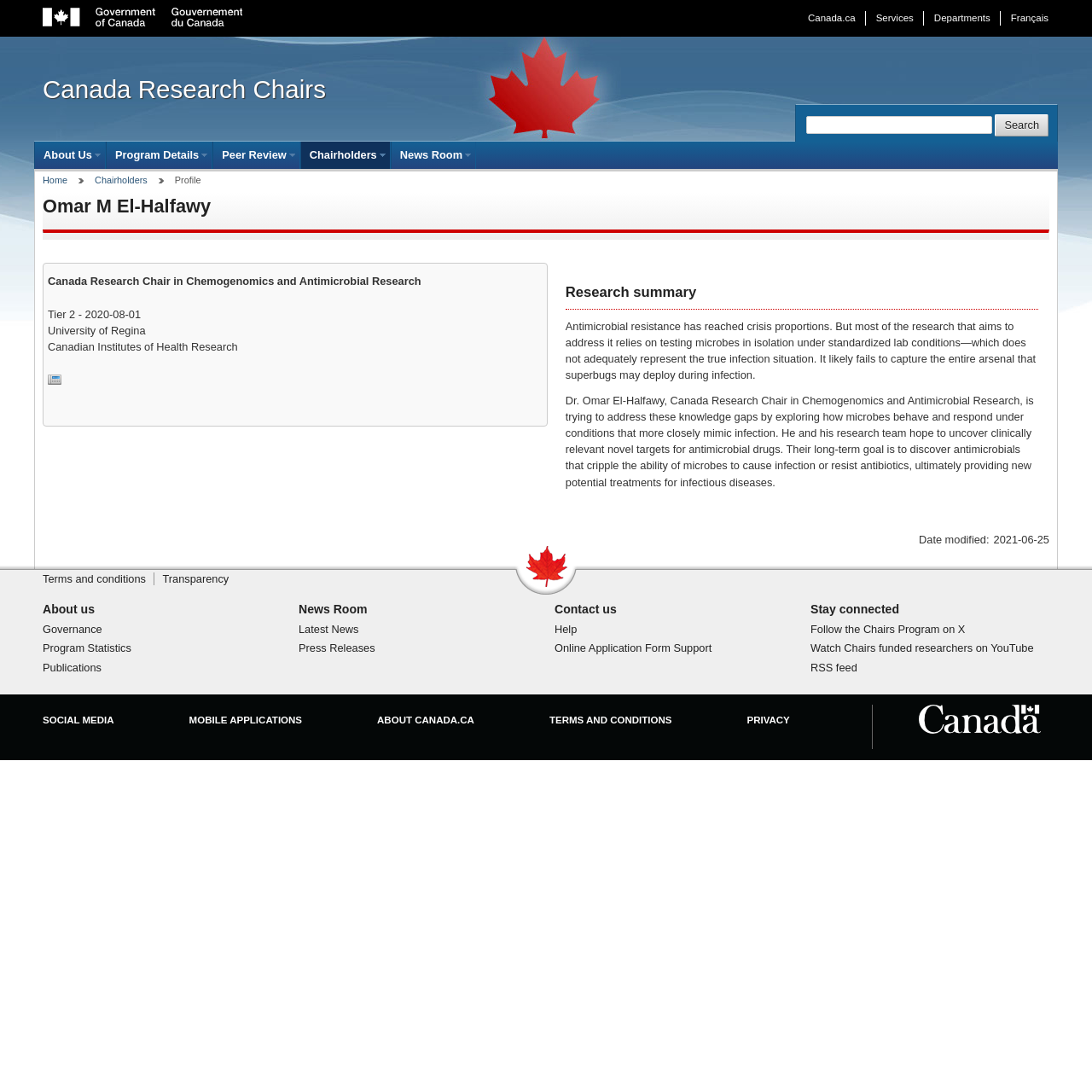Provide a thorough and detailed response to the question by examining the image: 
What is the date modified of the webpage?

The date modified of the webpage can be found in the footer area of the webpage, specifically in the description list detail element that reads '2021-06-25'.